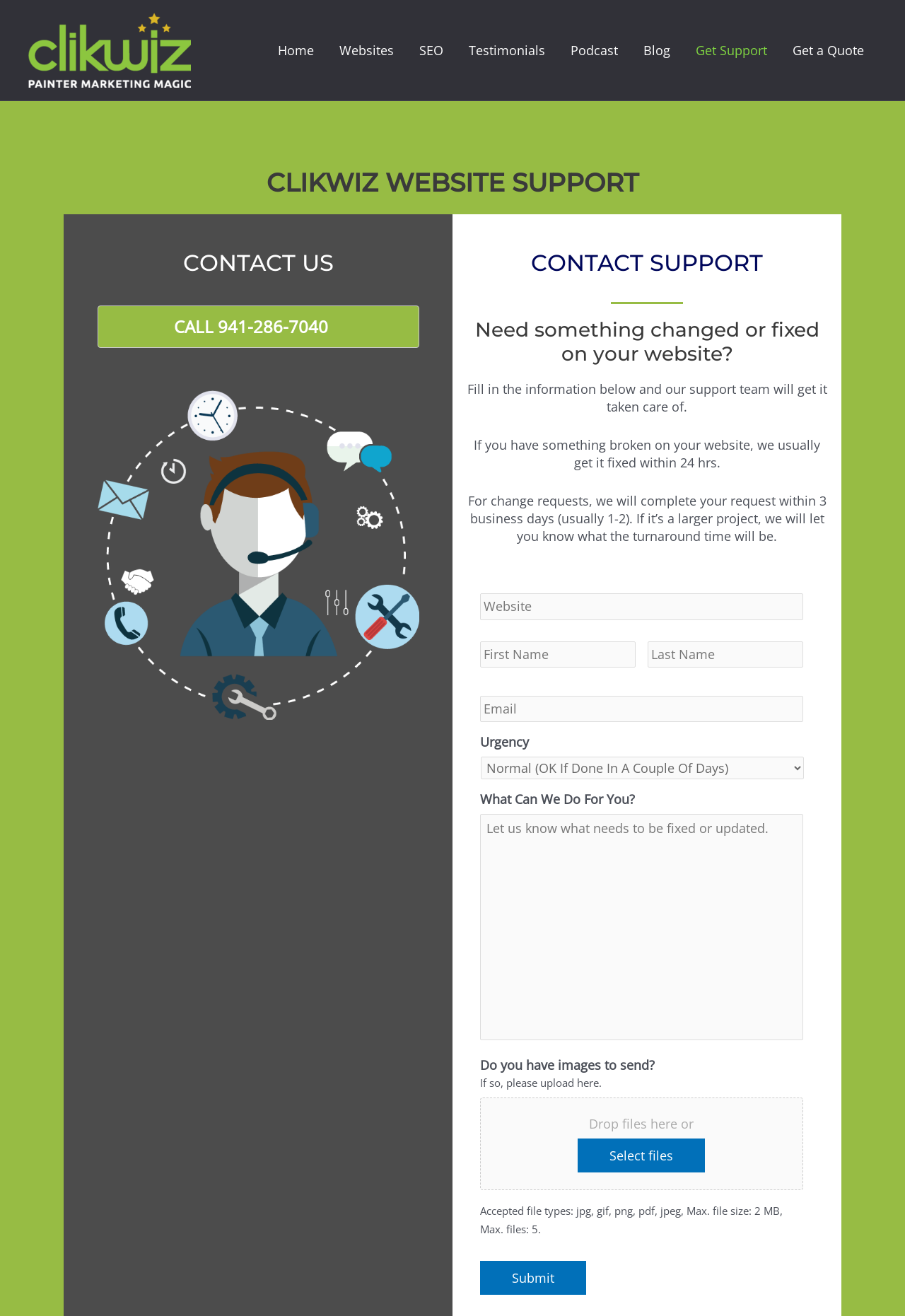Locate the primary headline on the webpage and provide its text.

CLIKWIZ WEBSITE SUPPORT